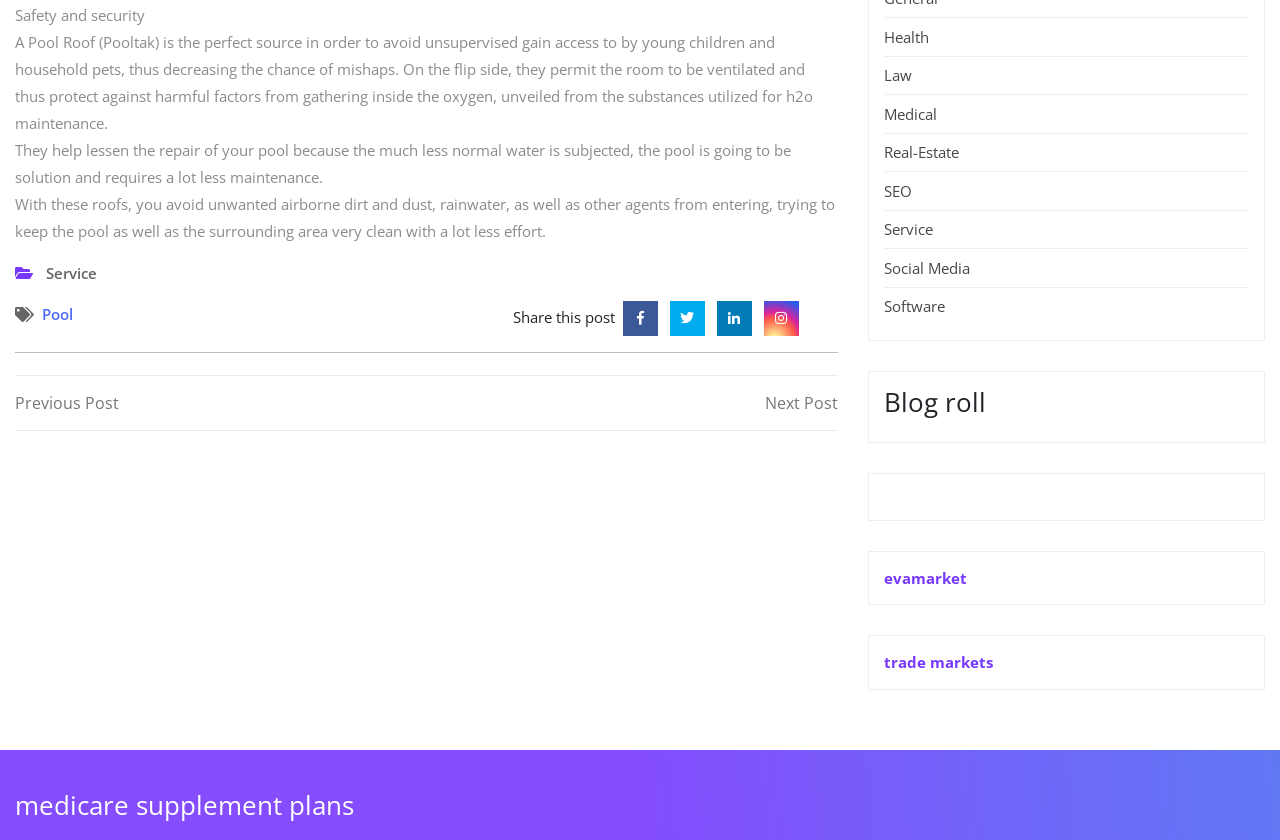What are the categories listed on the webpage?
Please provide an in-depth and detailed response to the question.

The webpage has a list of categories, including Health, Law, Medical, Real-Estate, SEO, Service, Social Media, and Software, which are likely topics or tags related to the blog posts.